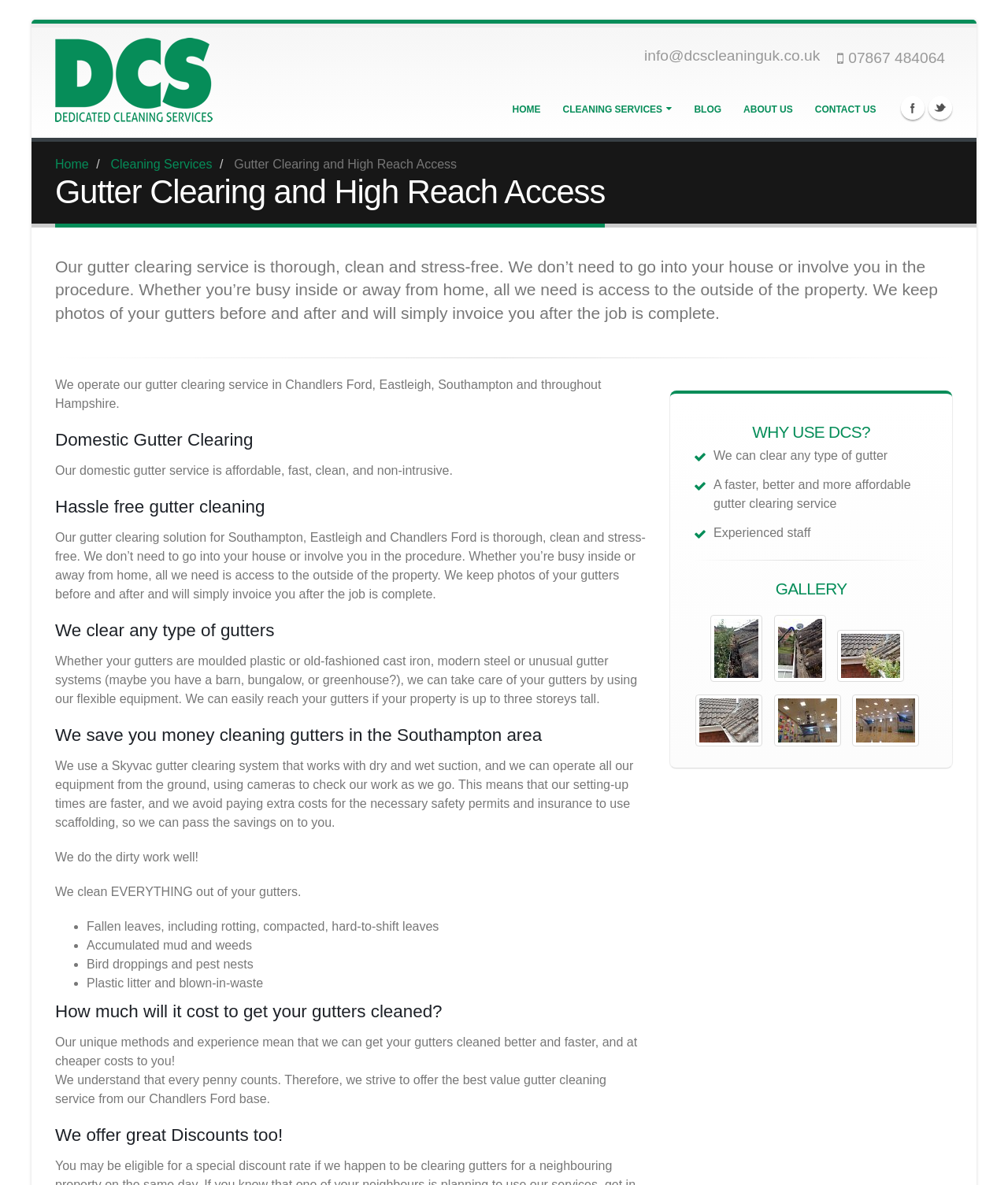Refer to the element description title="Internal High Access vent cleaning" and identify the corresponding bounding box in the screenshot. Format the coordinates as (top-left x, top-left y, bottom-right x, bottom-right y) with values in the range of 0 to 1.

[0.768, 0.586, 0.834, 0.63]